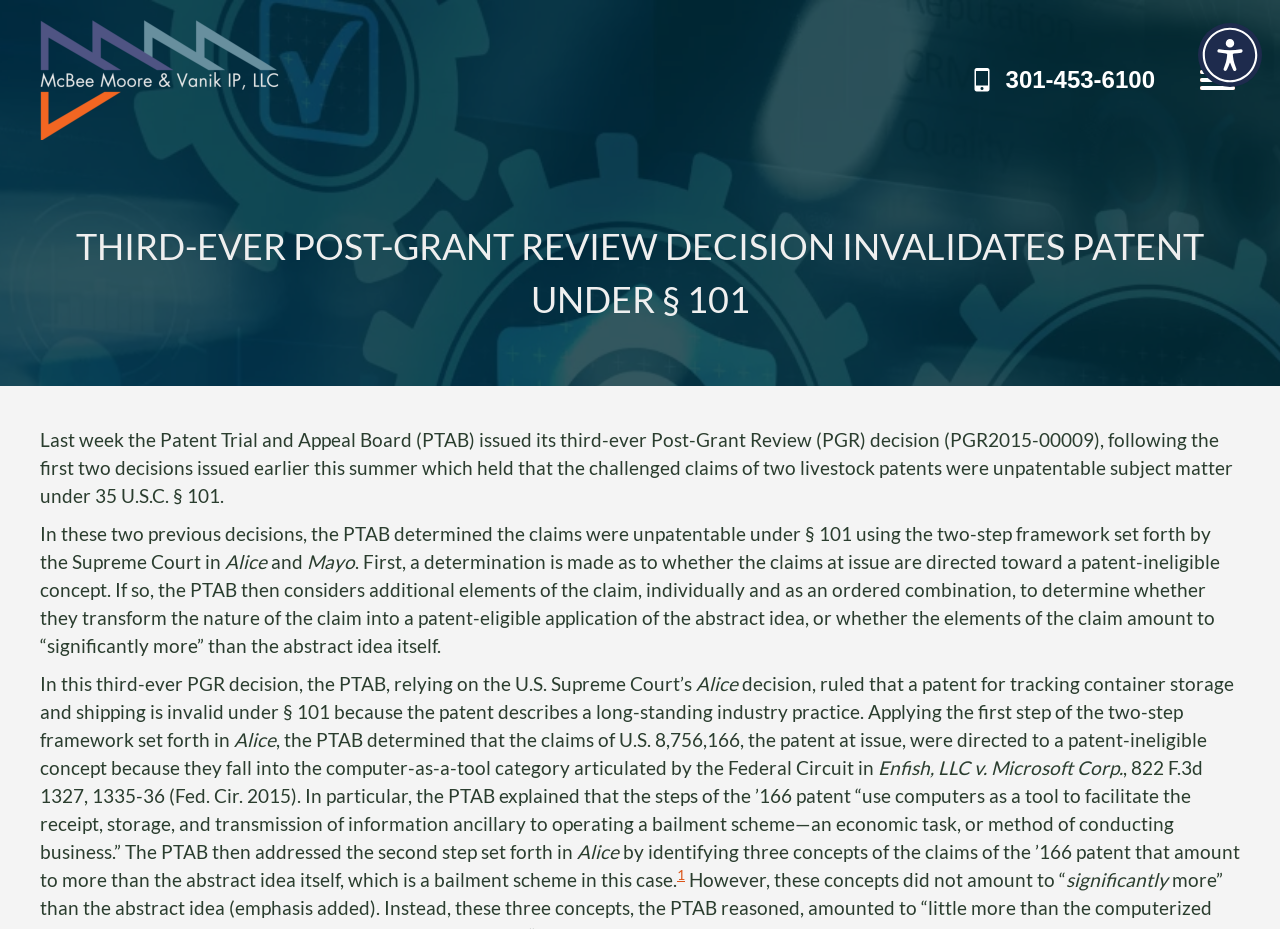Extract the primary headline from the webpage and present its text.

THIRD-EVER POST-GRANT REVIEW DECISION INVALIDATES PATENT UNDER § 101